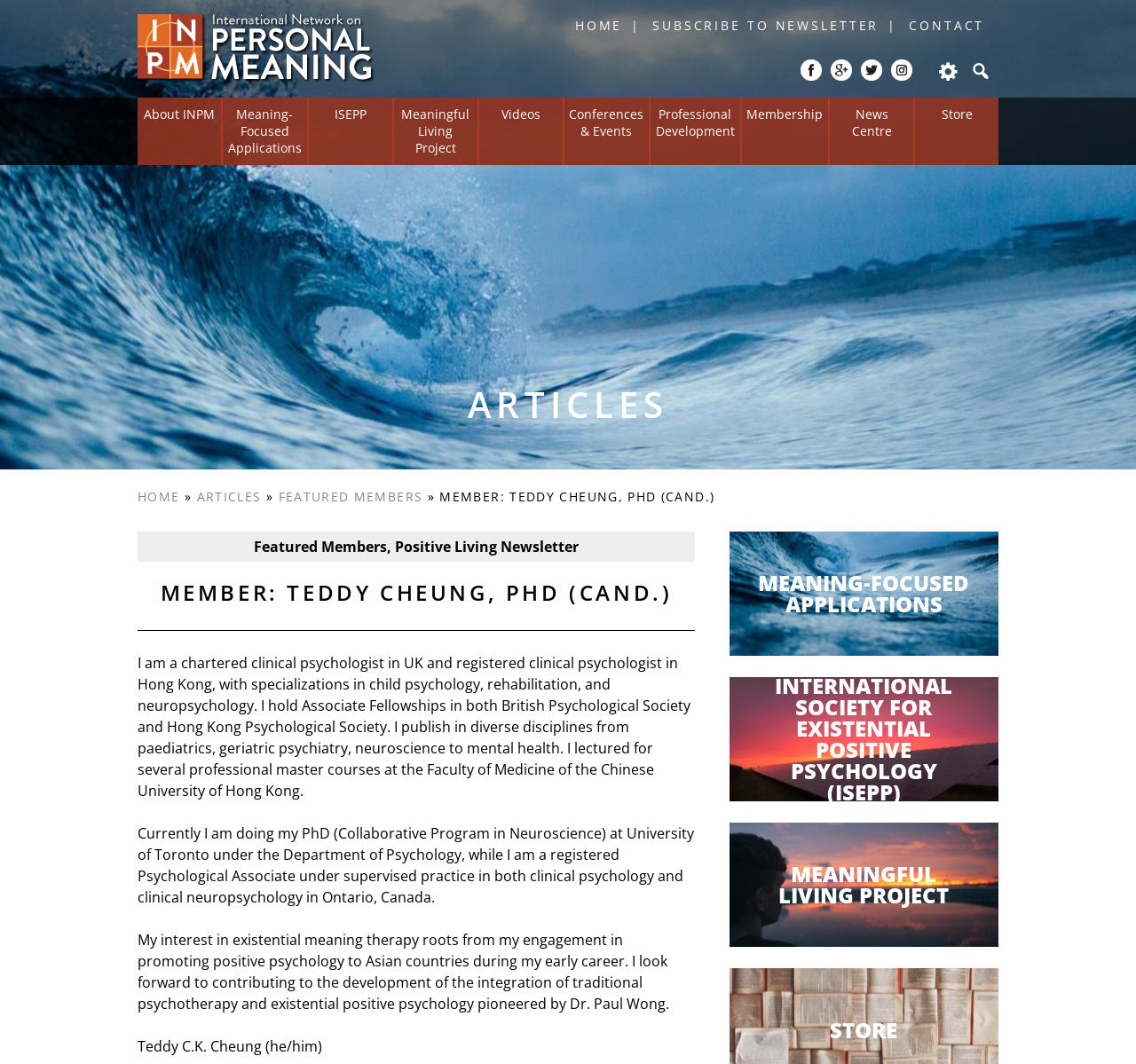Please provide a brief answer to the question using only one word or phrase: 
What is the profession of Teddy Cheung?

Clinical Psychologist